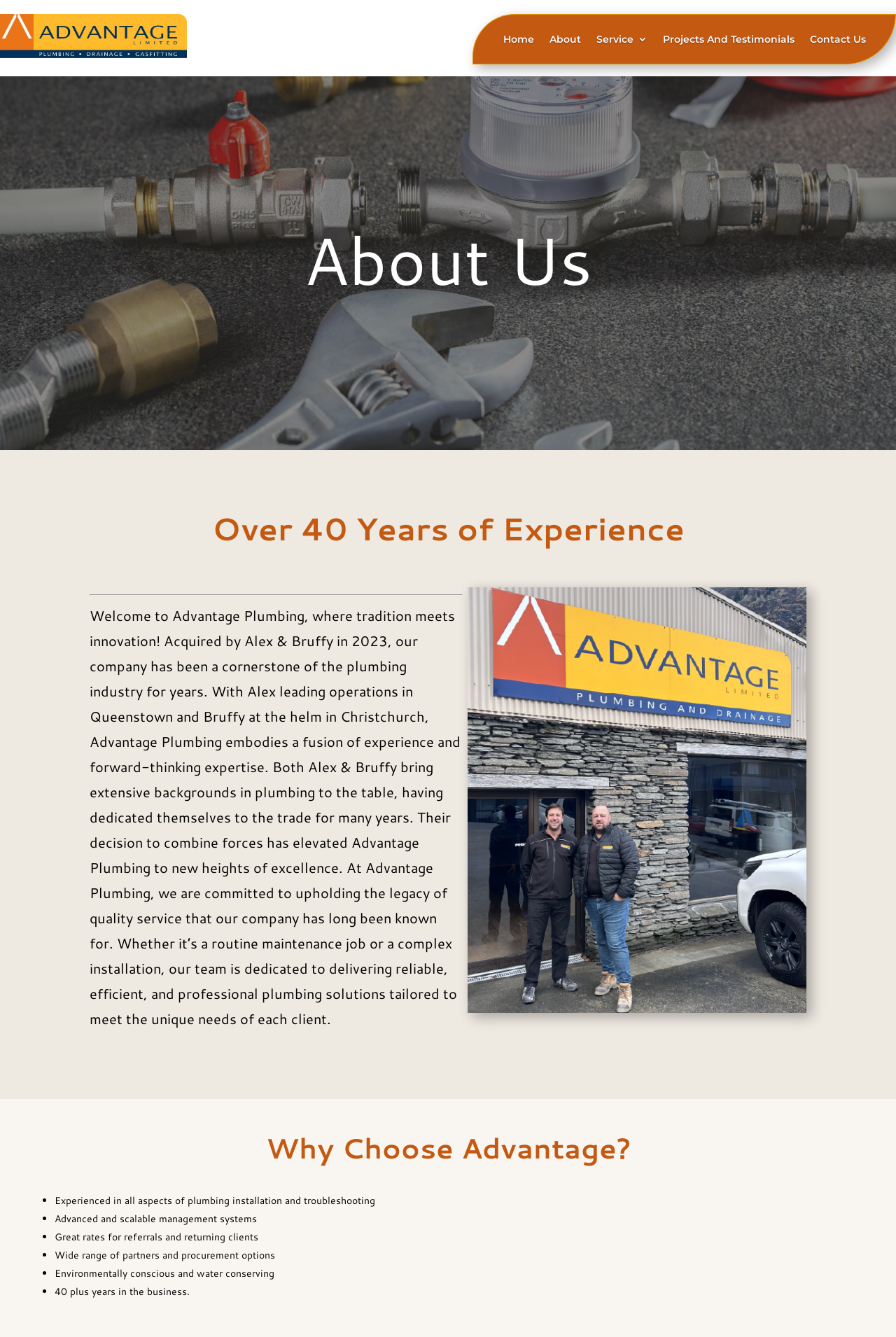How many years of experience does the company have?
Examine the screenshot and reply with a single word or phrase.

40 plus years